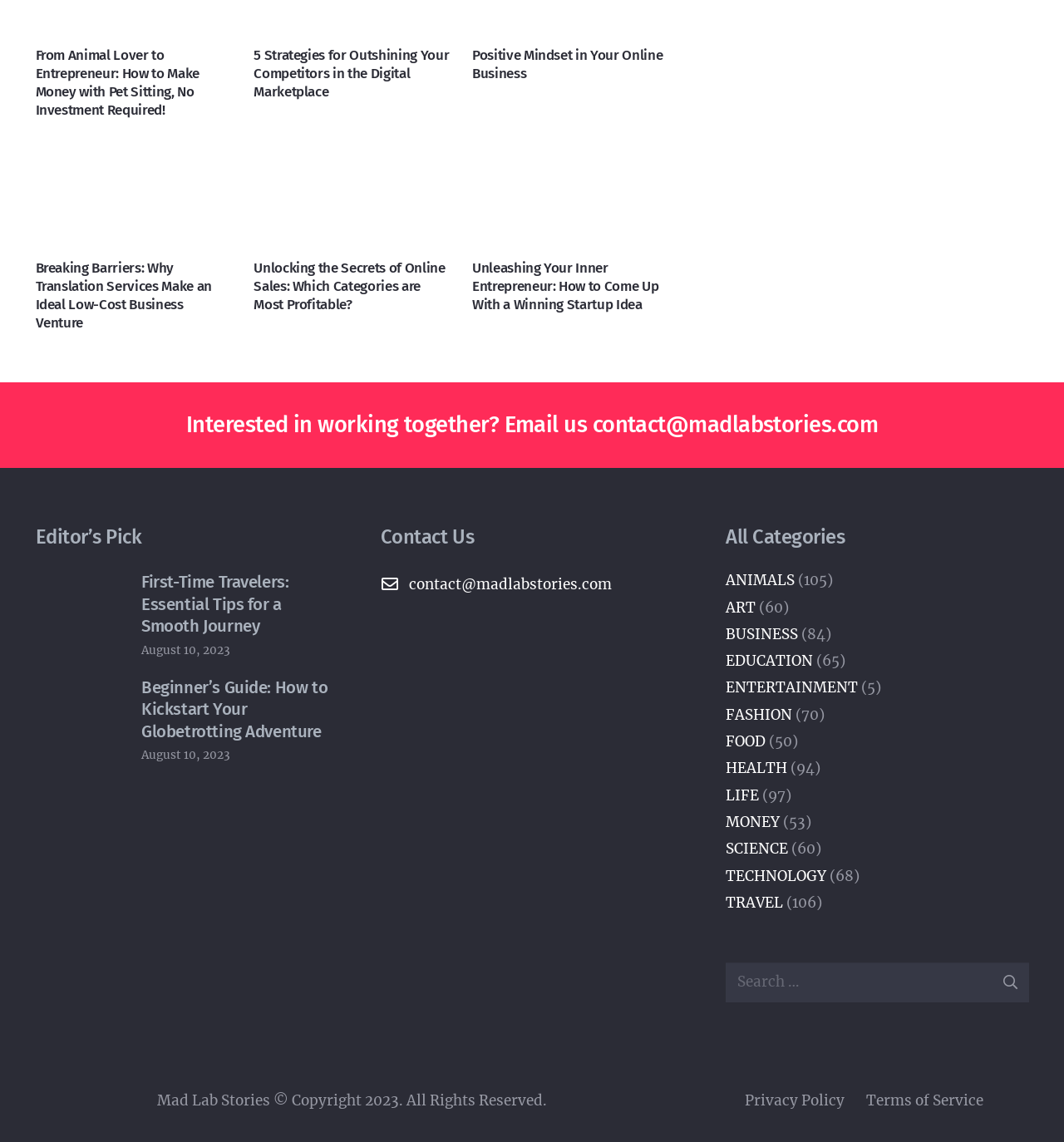Find the bounding box coordinates for the area that should be clicked to accomplish the instruction: "Contact the website administrator".

[0.557, 0.36, 0.825, 0.383]